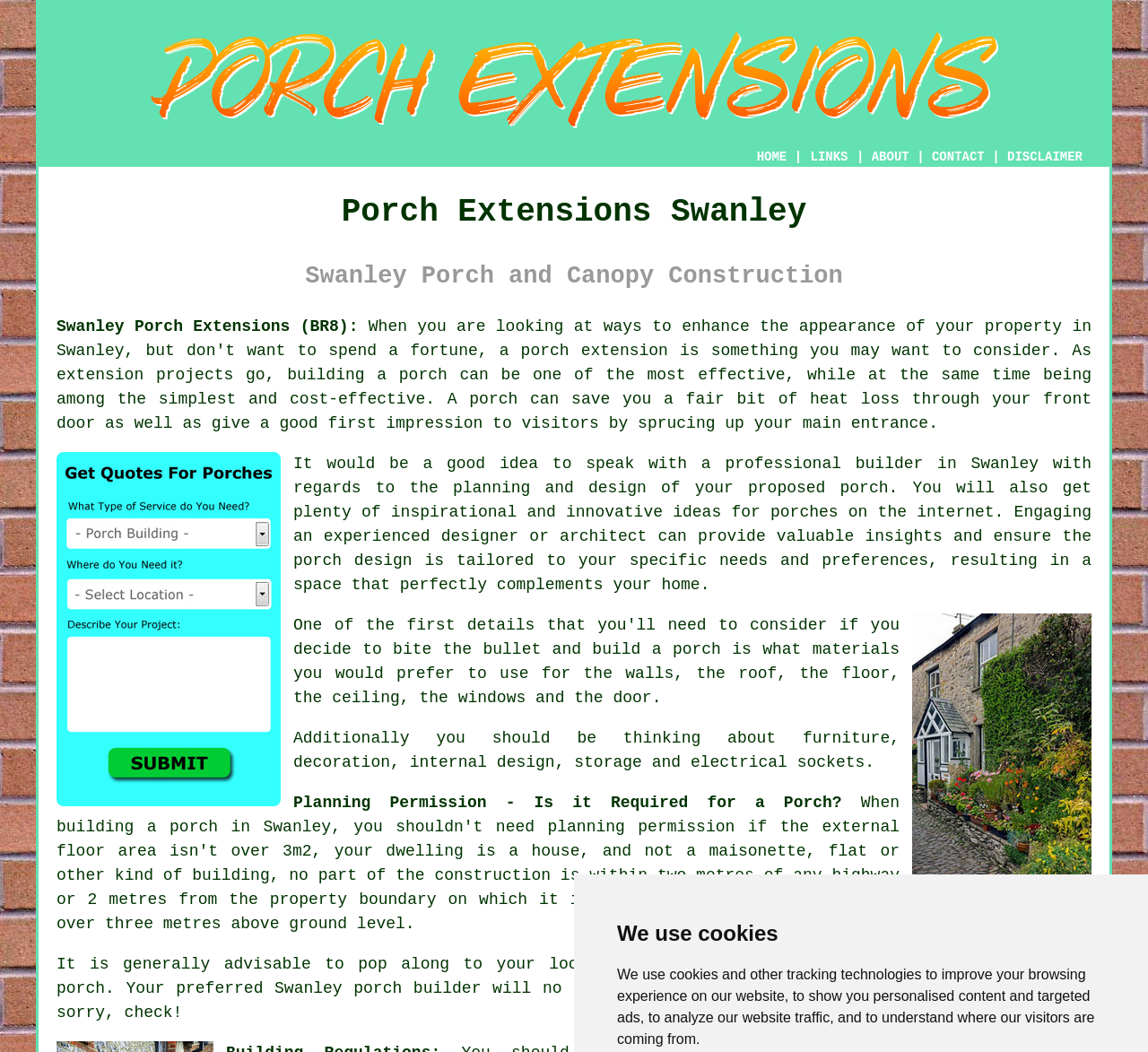Please determine the bounding box coordinates of the element's region to click for the following instruction: "Click HOME".

[0.659, 0.142, 0.685, 0.156]